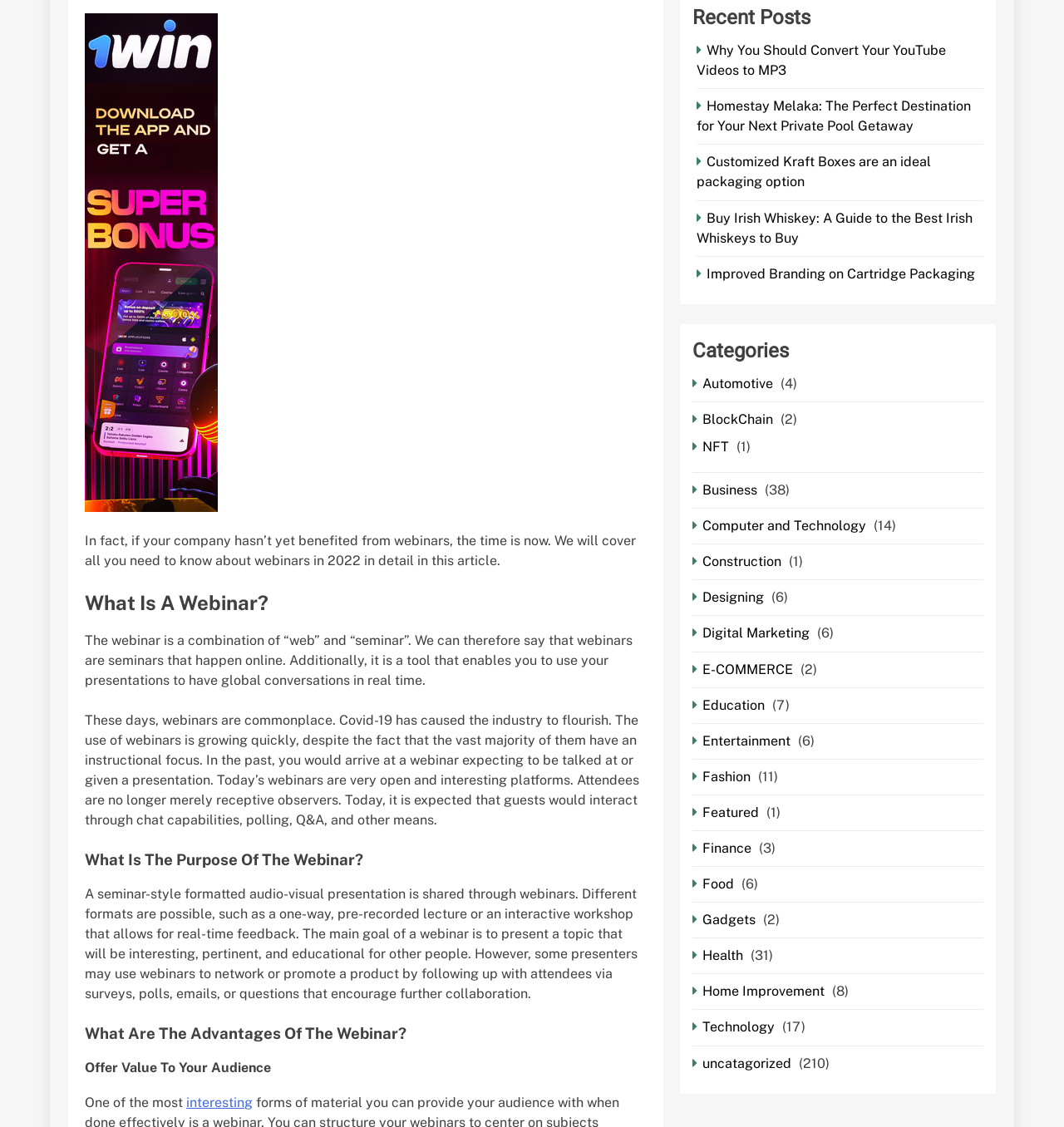What is the most popular category on the webpage?
Based on the visual content, answer with a single word or a brief phrase.

Uncategorized